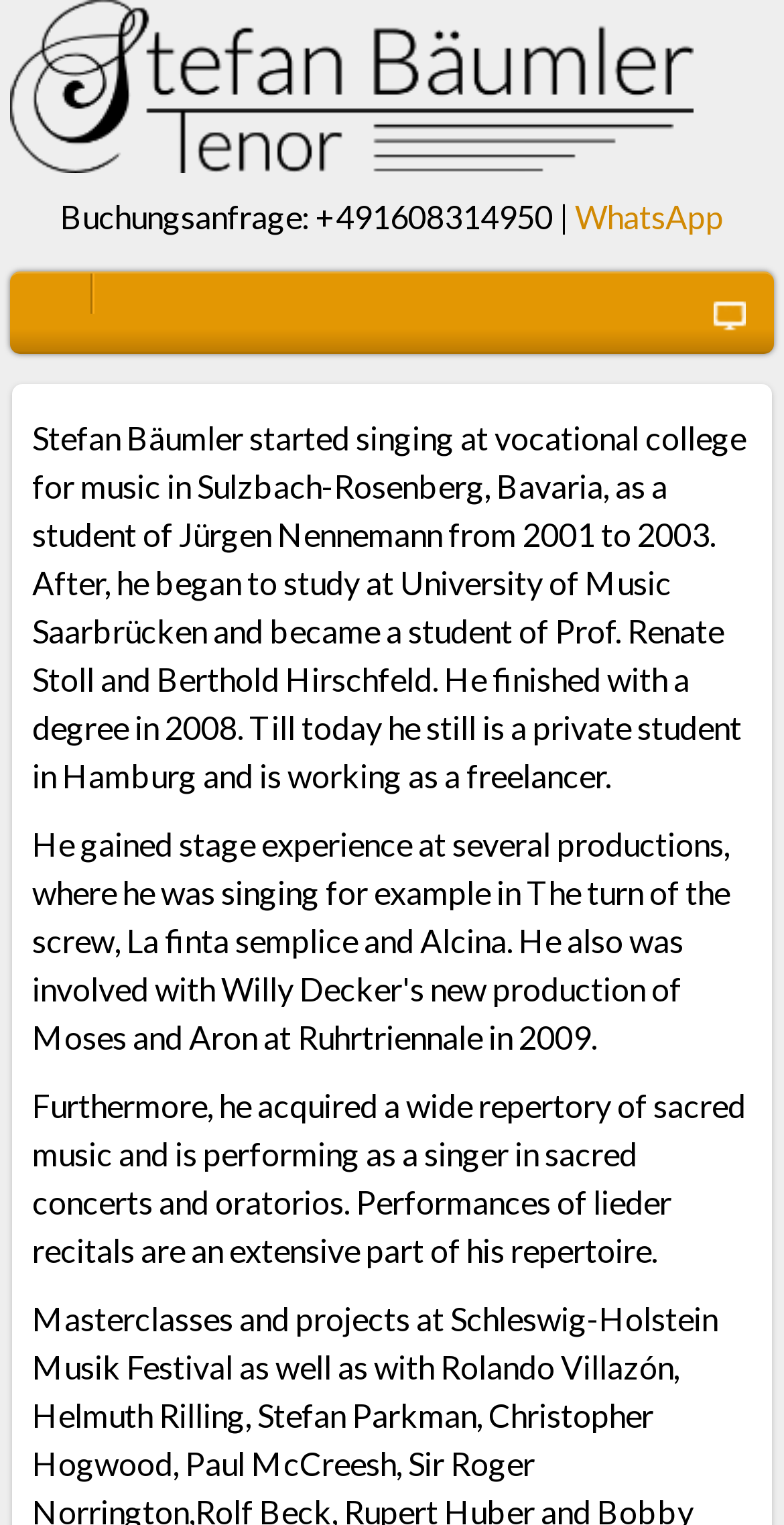How can you contact Stefan Bäumler?
Please answer the question with as much detail as possible using the screenshot.

The webpage provides two ways to contact Stefan Bäumler: by calling the phone number +491608314950 or by sending a message on WhatsApp. These contact options are listed below the 'Buchungsanfrage:' link.